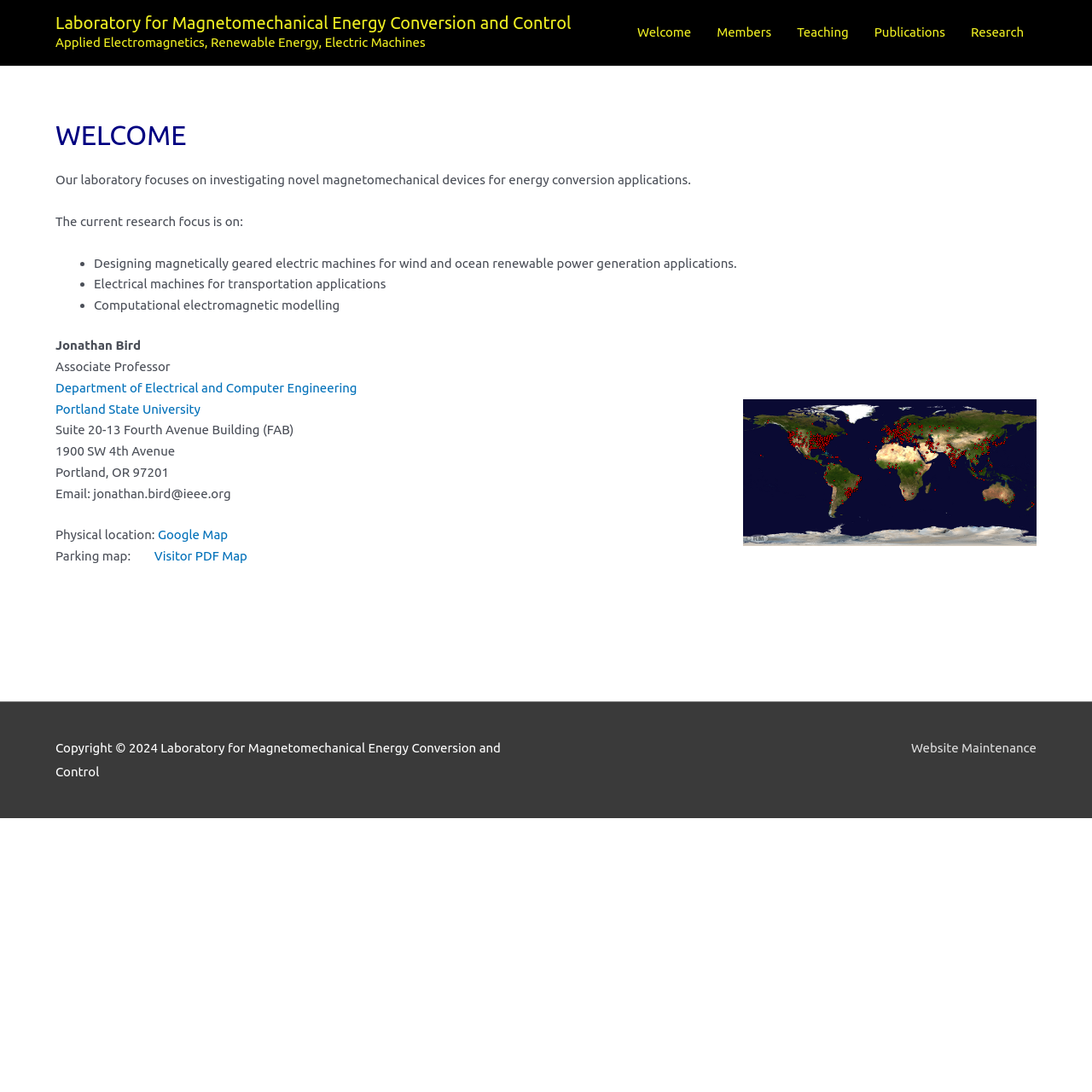Please identify the bounding box coordinates of the area that needs to be clicked to follow this instruction: "View the 'Publications' page".

[0.789, 0.0, 0.877, 0.06]